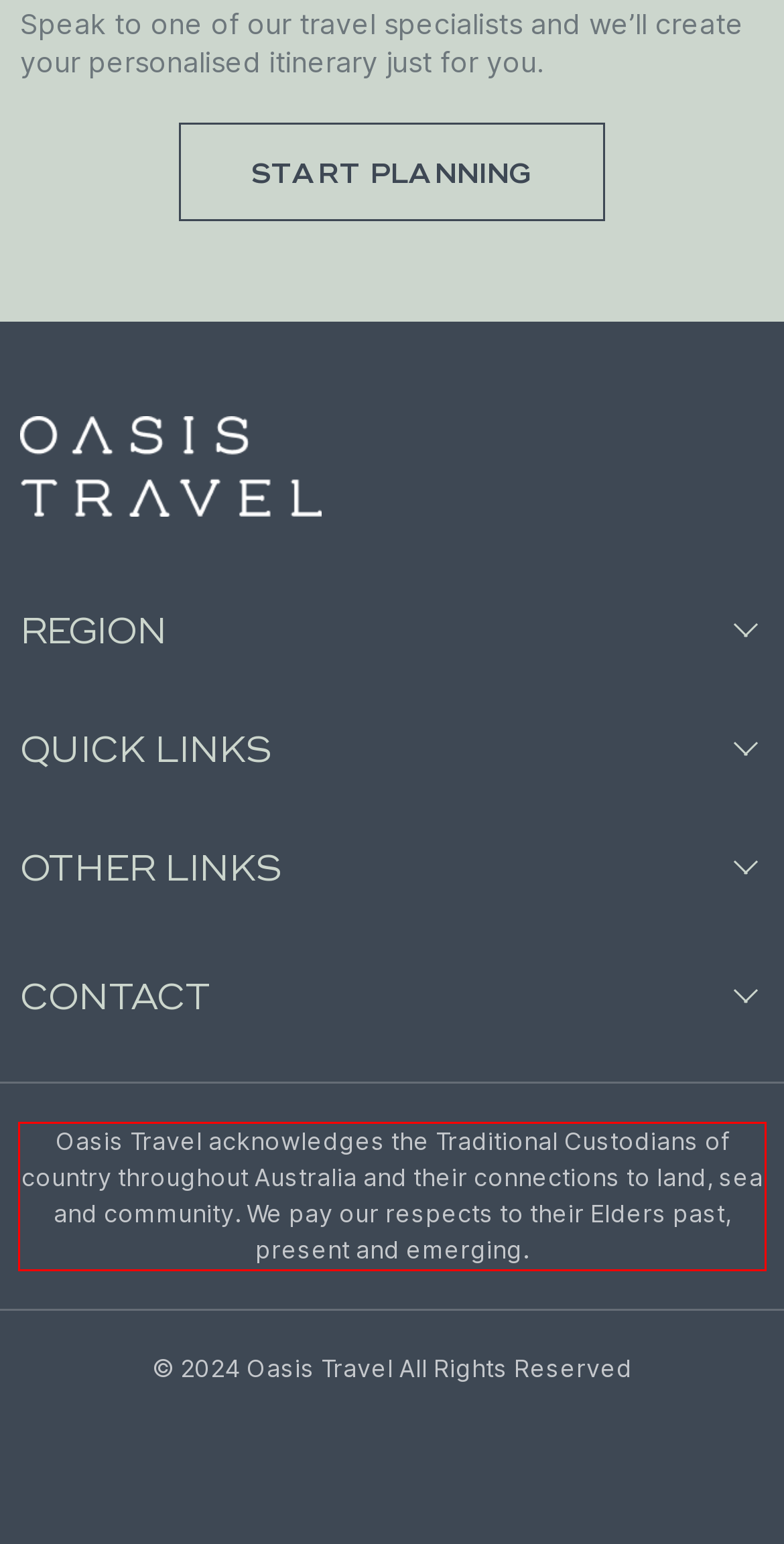You have a webpage screenshot with a red rectangle surrounding a UI element. Extract the text content from within this red bounding box.

Oasis Travel acknowledges the Traditional Custodians of country throughout Australia and their connections to land, sea and community. We pay our respects to their Elders past, present and emerging.